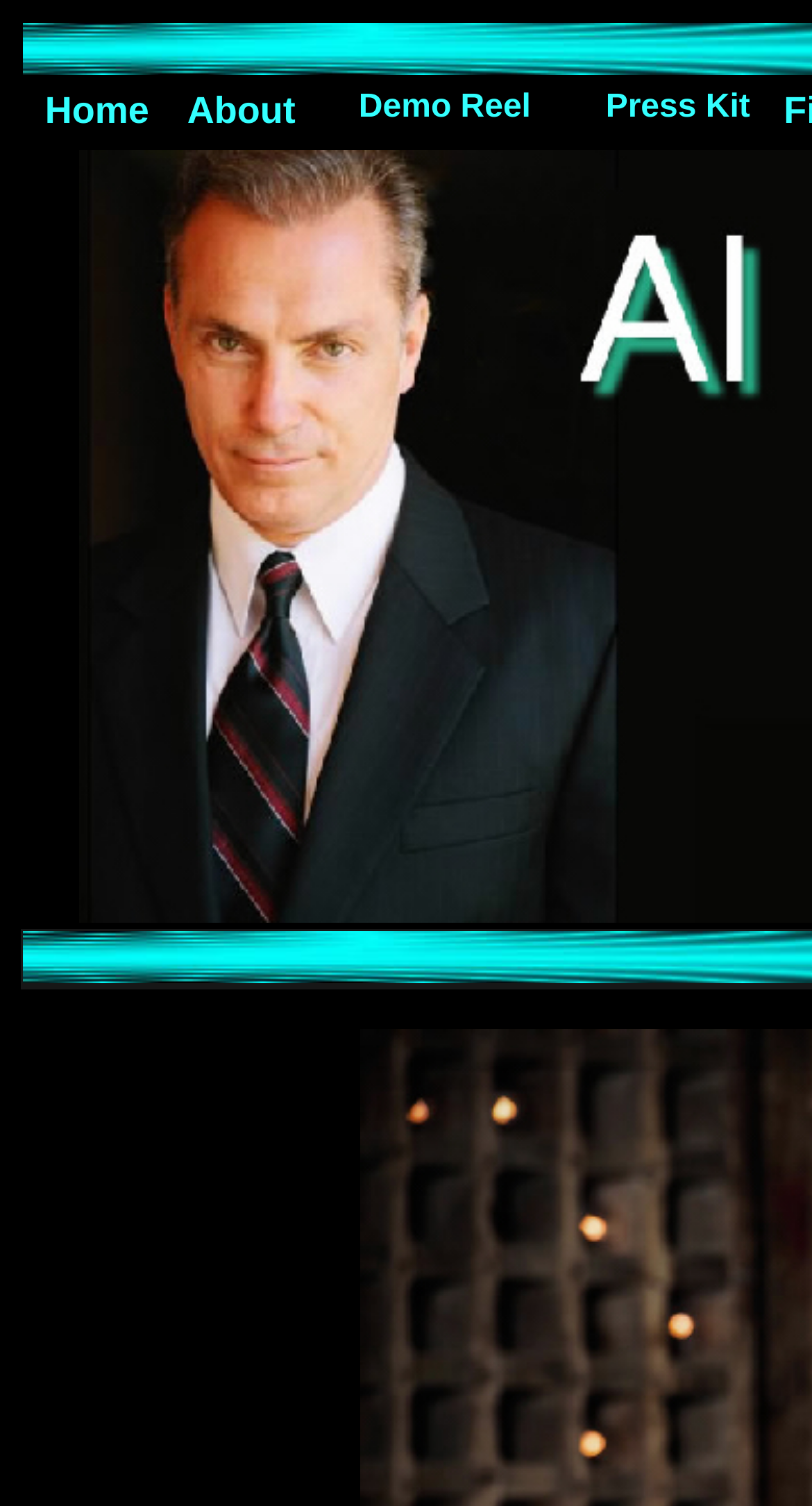What is the width of the 'Home' link?
Answer the question with as much detail as you can, using the image as a reference.

I calculated the width of the 'Home' link by subtracting its x1 value from its x2 value, which is 0.184 - 0.055 = 0.151.